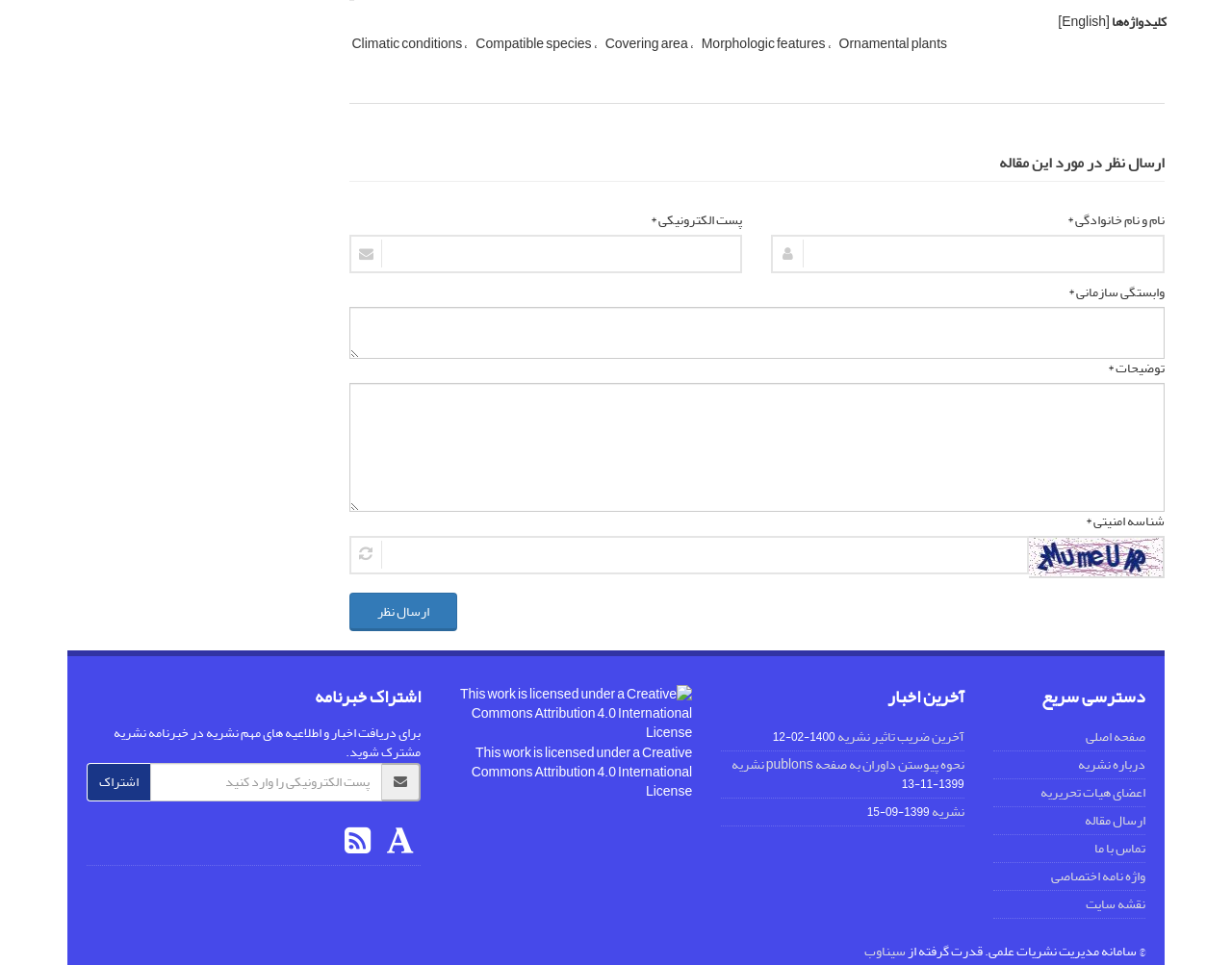Calculate the bounding box coordinates for the UI element based on the following description: "سیناوب". Ensure the coordinates are four float numbers between 0 and 1, i.e., [left, top, right, bottom].

[0.702, 0.972, 0.735, 0.999]